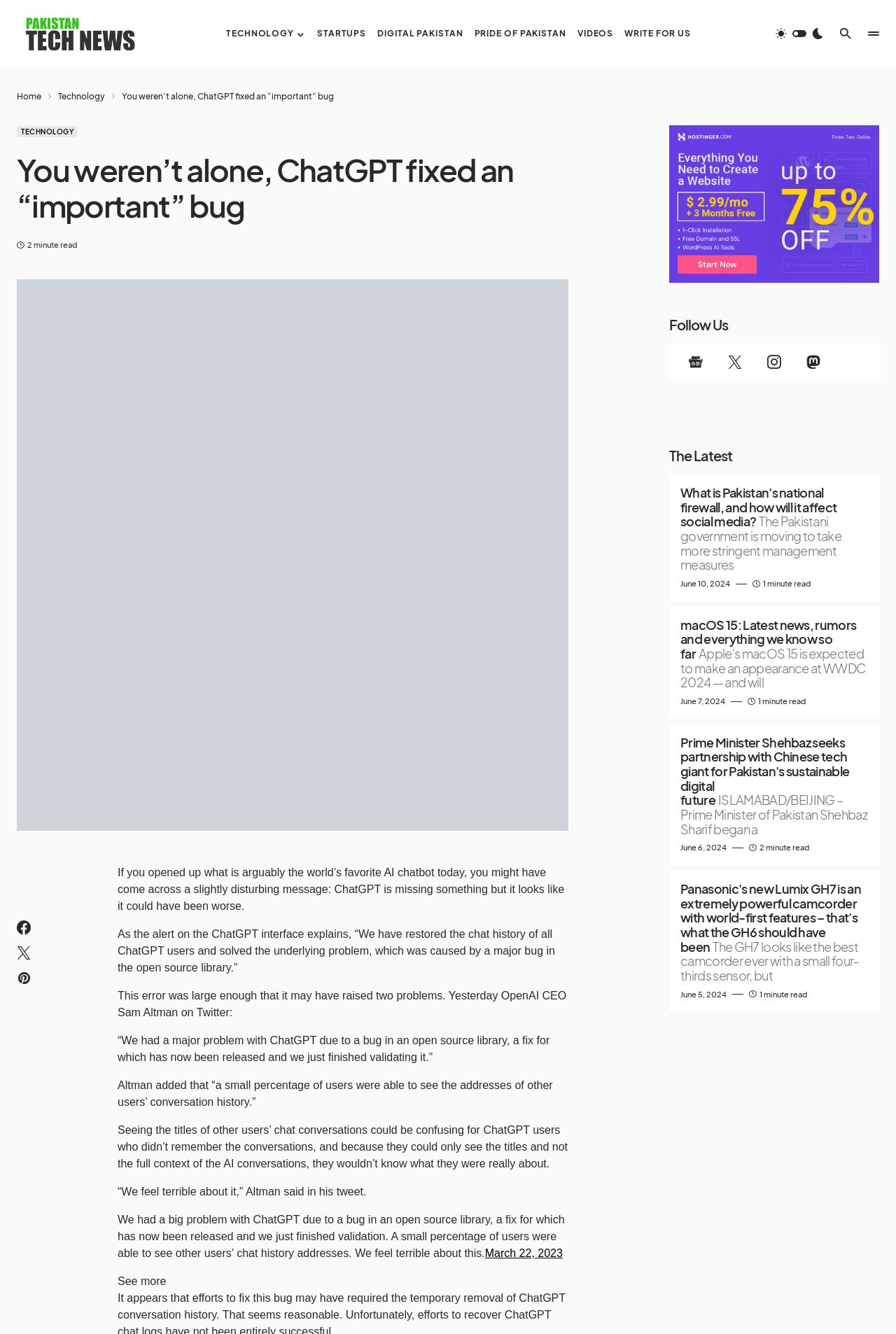Please determine the primary heading and provide its text.

You weren’t alone, ChatGPT fixed an “important” bug